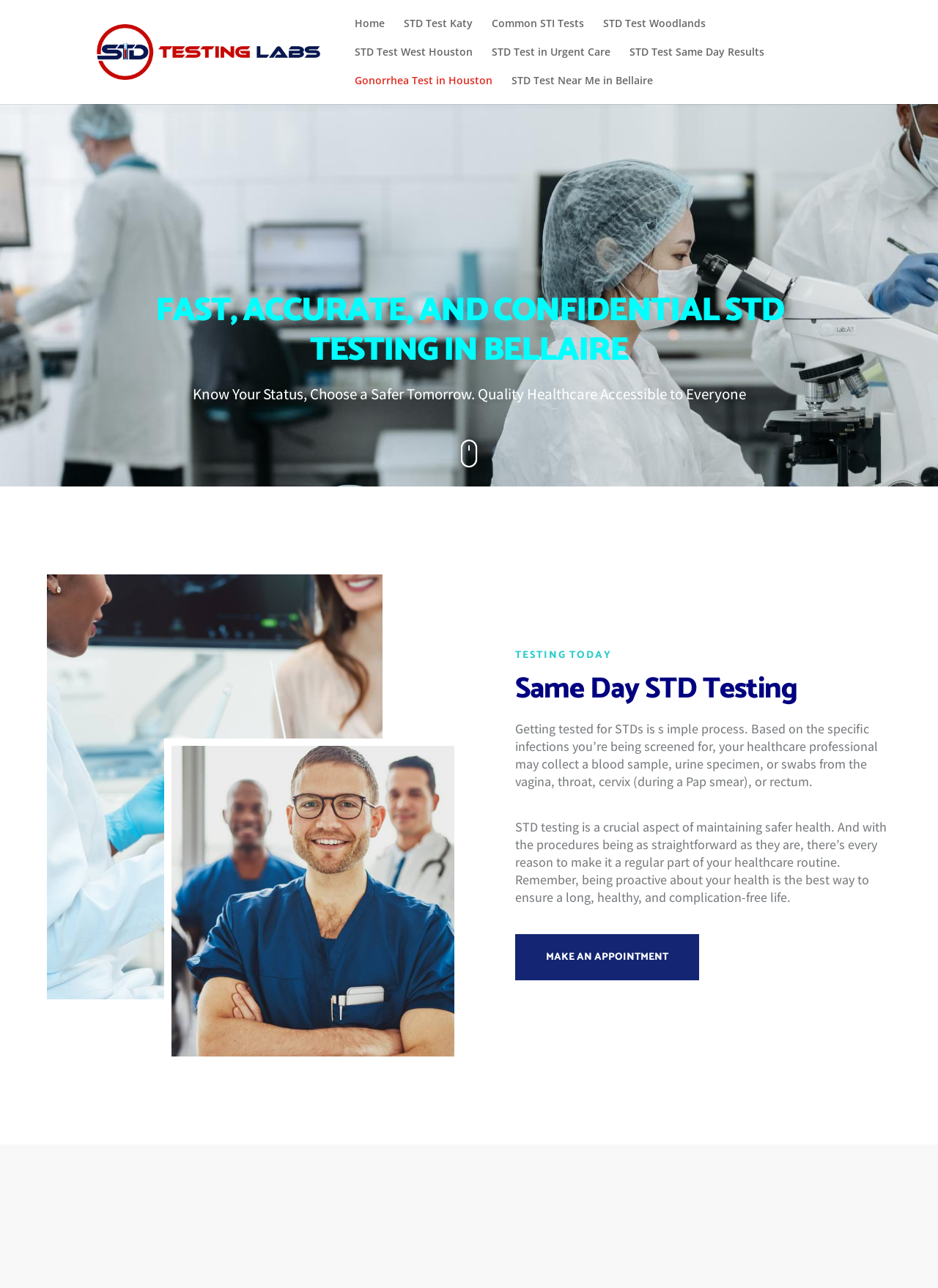What is the name of the lab?
Using the image as a reference, answer the question with a short word or phrase.

Houston STD Test Lab